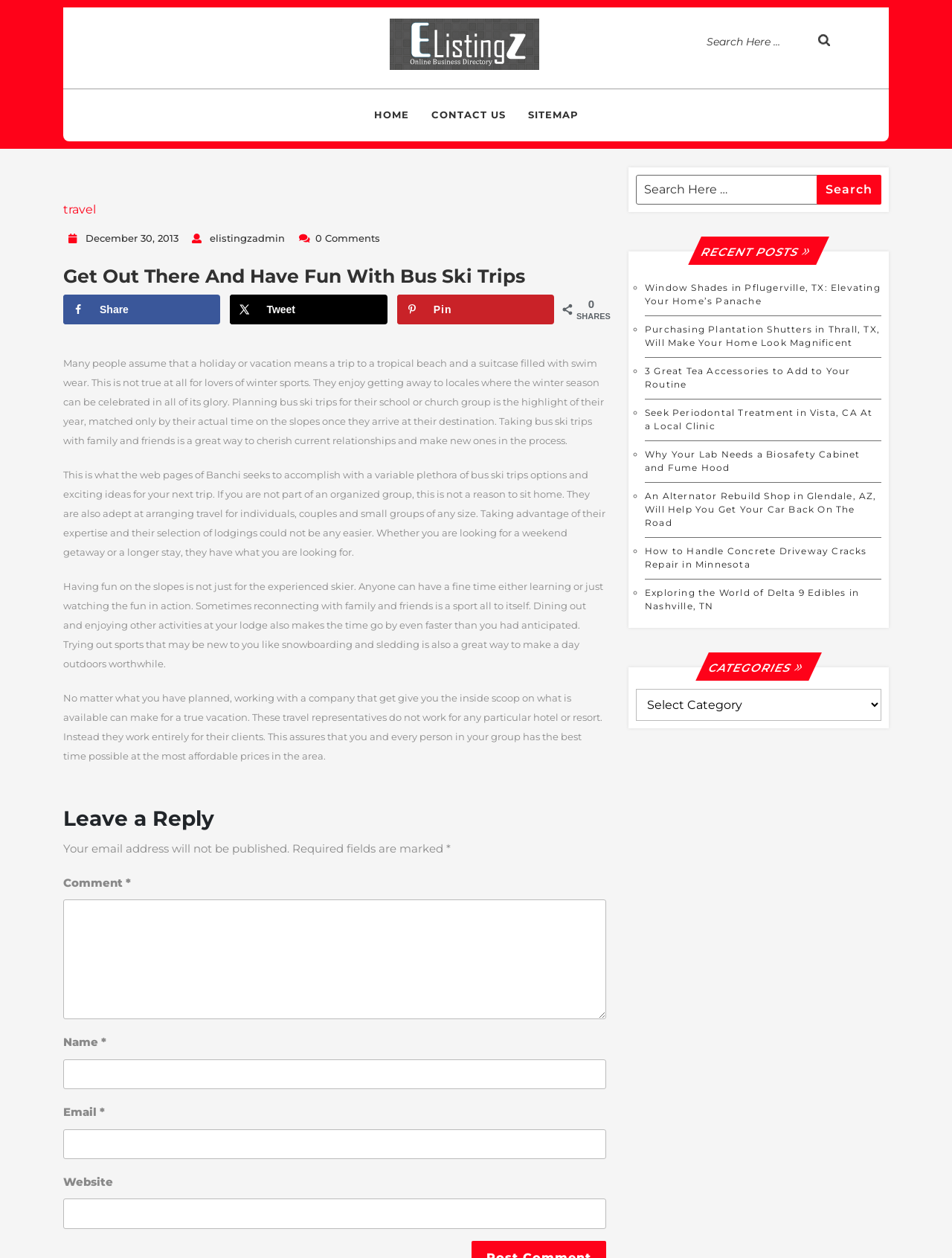Pinpoint the bounding box coordinates of the area that must be clicked to complete this instruction: "Share on Facebook".

[0.066, 0.234, 0.231, 0.258]